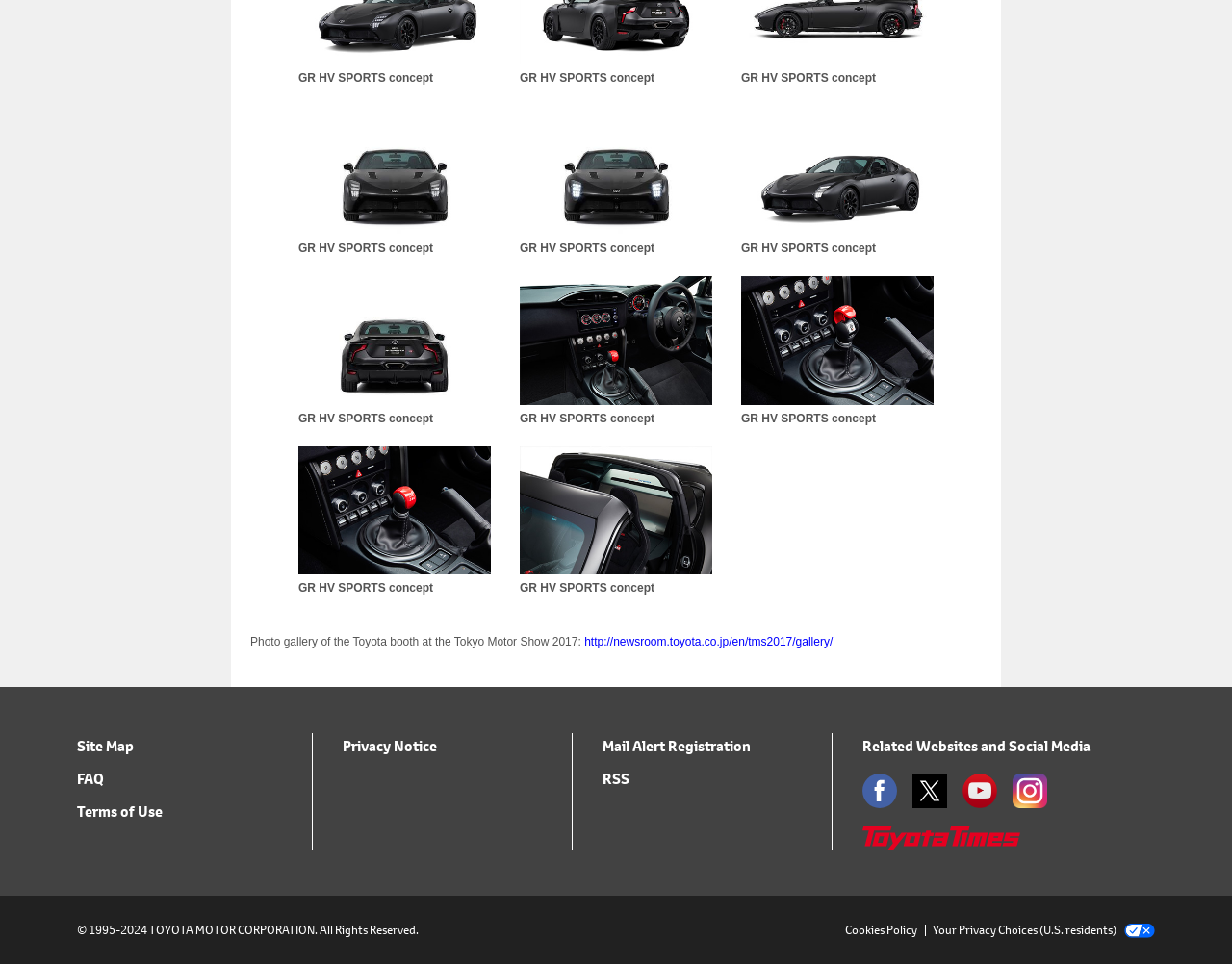Please identify the bounding box coordinates of the area that needs to be clicked to fulfill the following instruction: "Browse photo gallery of the Toyota booth at the Tokyo Motor Show 2017."

[0.474, 0.659, 0.676, 0.673]